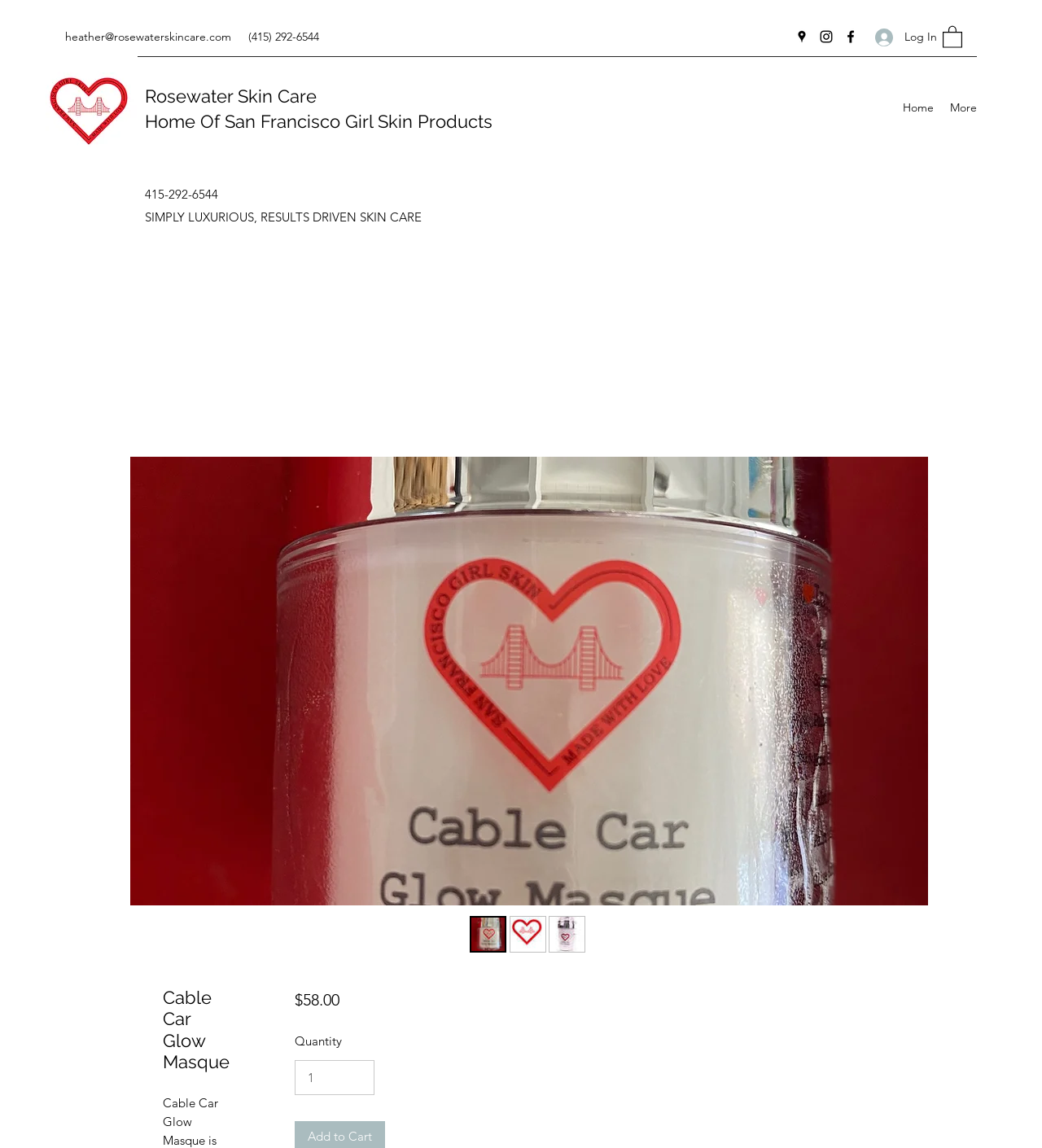Determine the bounding box coordinates of the region I should click to achieve the following instruction: "Change the quantity of the product". Ensure the bounding box coordinates are four float numbers between 0 and 1, i.e., [left, top, right, bottom].

[0.283, 0.923, 0.359, 0.954]